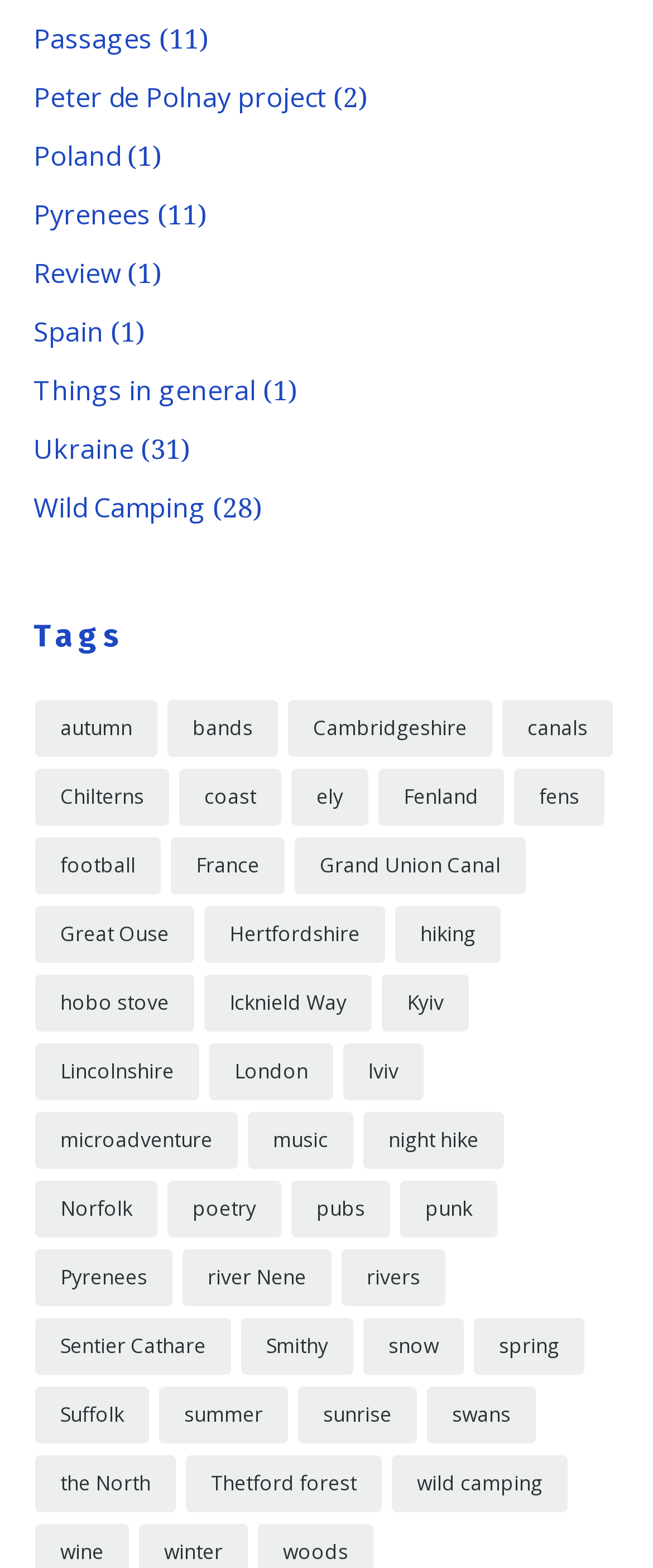Please provide the bounding box coordinate of the region that matches the element description: Grand Union Canal. Coordinates should be in the format (top-left x, top-left y, bottom-right x, bottom-right y) and all values should be between 0 and 1.

[0.451, 0.534, 0.805, 0.57]